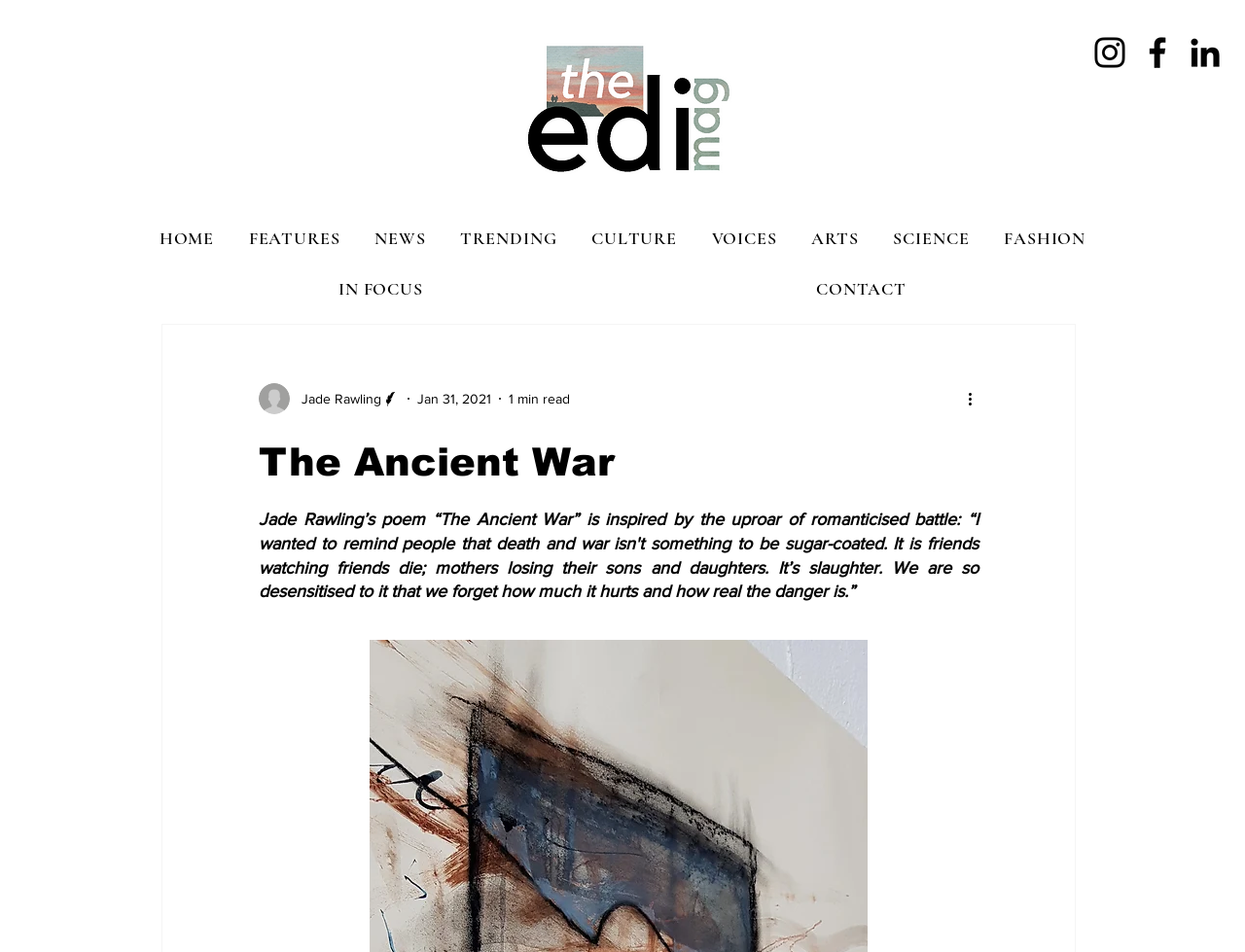How many social media links are available?
Please use the image to provide a one-word or short phrase answer.

3